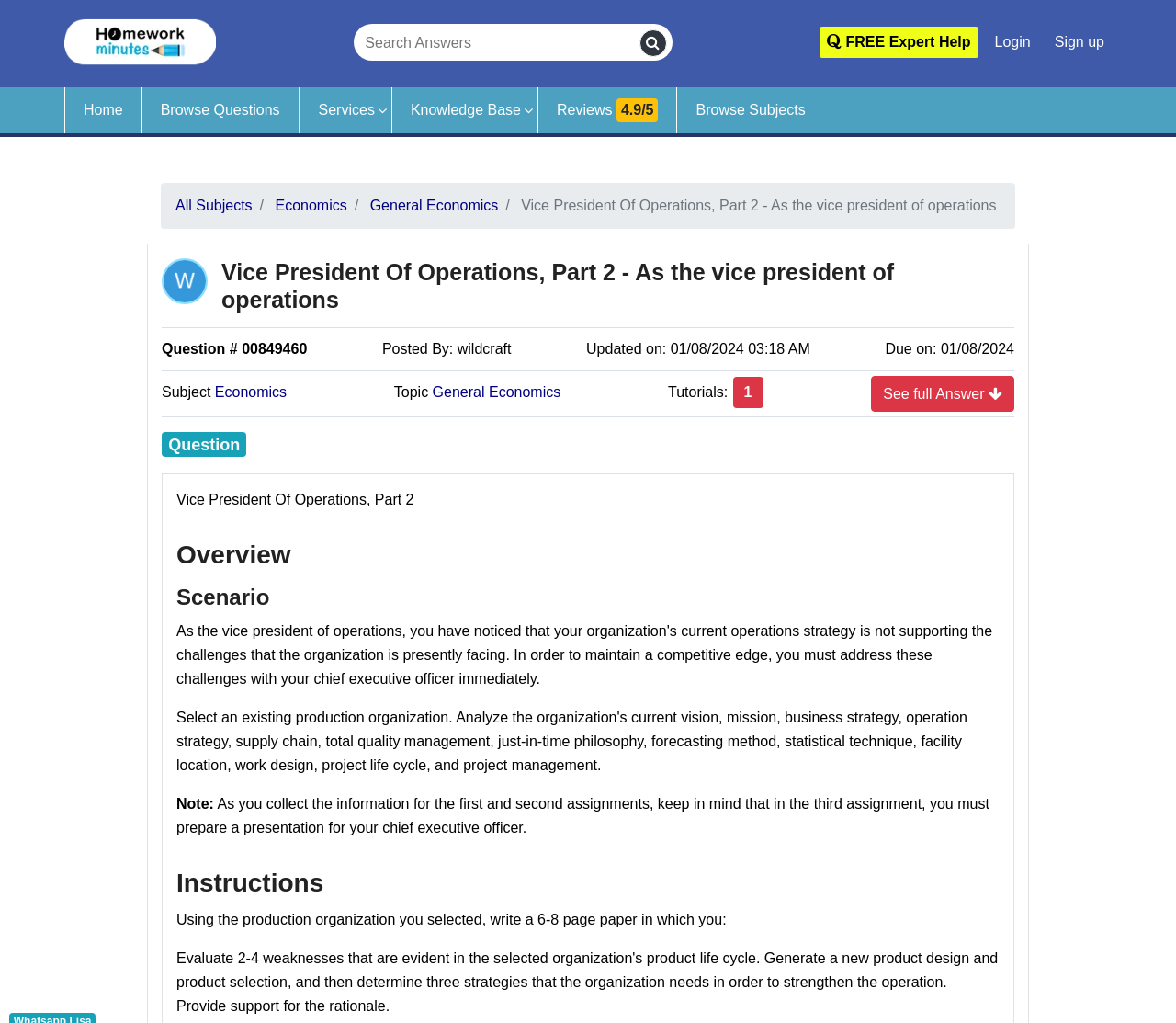Based on the element description, predict the bounding box coordinates (top-left x, top-left y, bottom-right x, bottom-right y) for the UI element in the screenshot: aria-label="Search Answers" name="keywords" placeholder="Search Answers"

[0.306, 0.031, 0.54, 0.054]